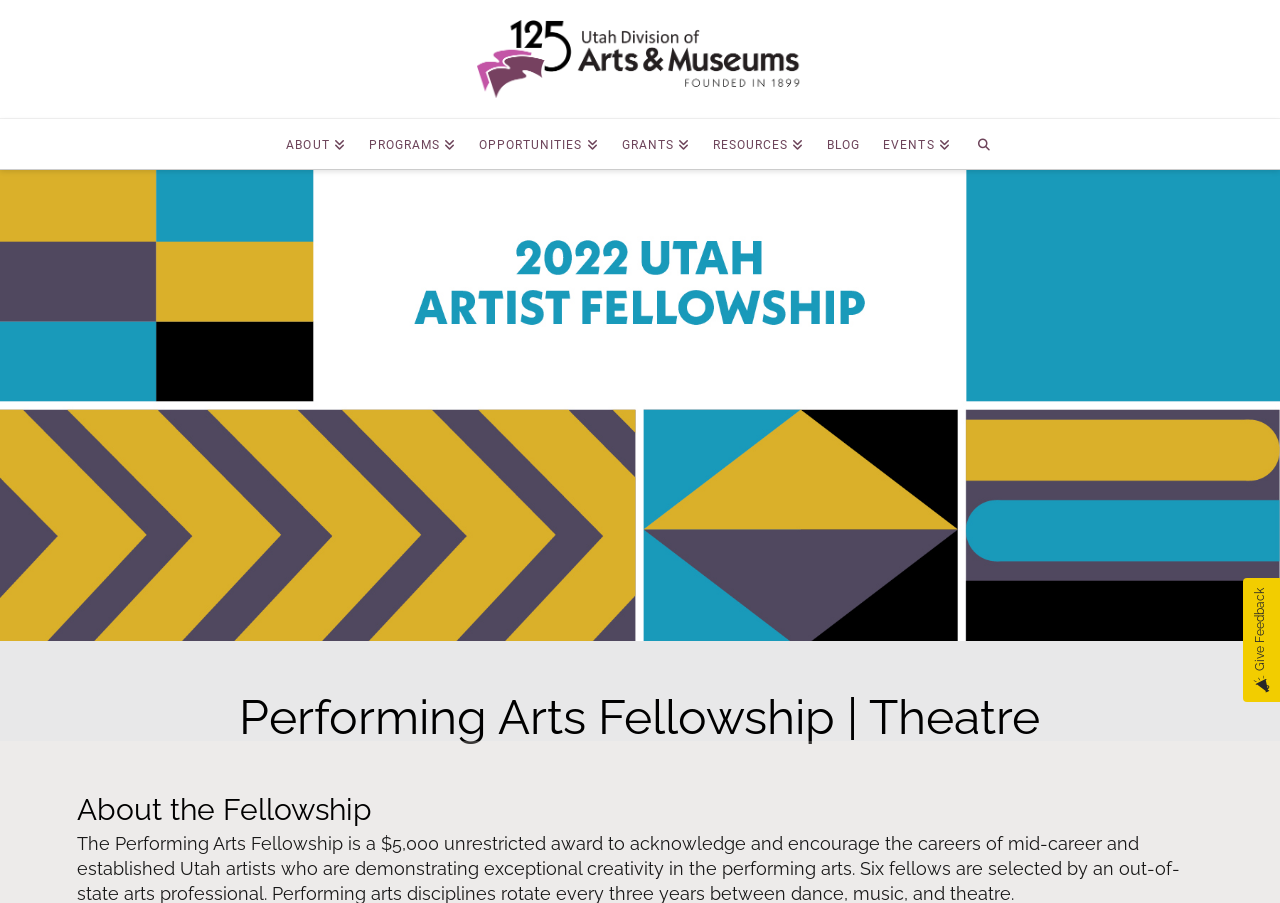What is the purpose of the button with the text 'Search'?
Make sure to answer the question with a detailed and comprehensive explanation.

The button with the text 'Search' is likely intended for searching, as it is a common convention in web design to have a search button that allows users to search for content on the website.